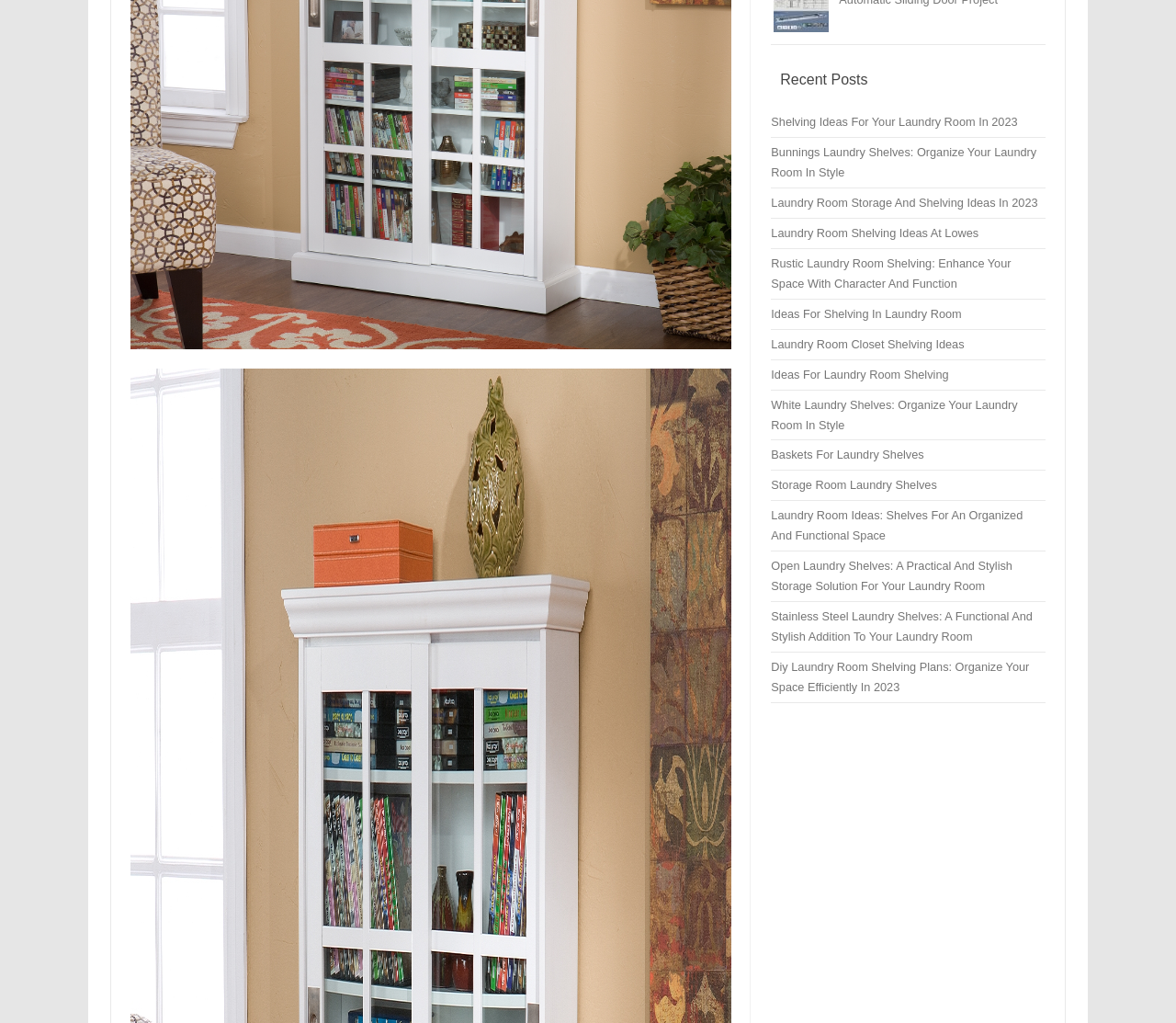Bounding box coordinates should be provided in the format (top-left x, top-left y, bottom-right x, bottom-right y) with all values between 0 and 1. Identify the bounding box for this UI element: Ideas For Laundry Room Shelving

[0.656, 0.359, 0.807, 0.373]